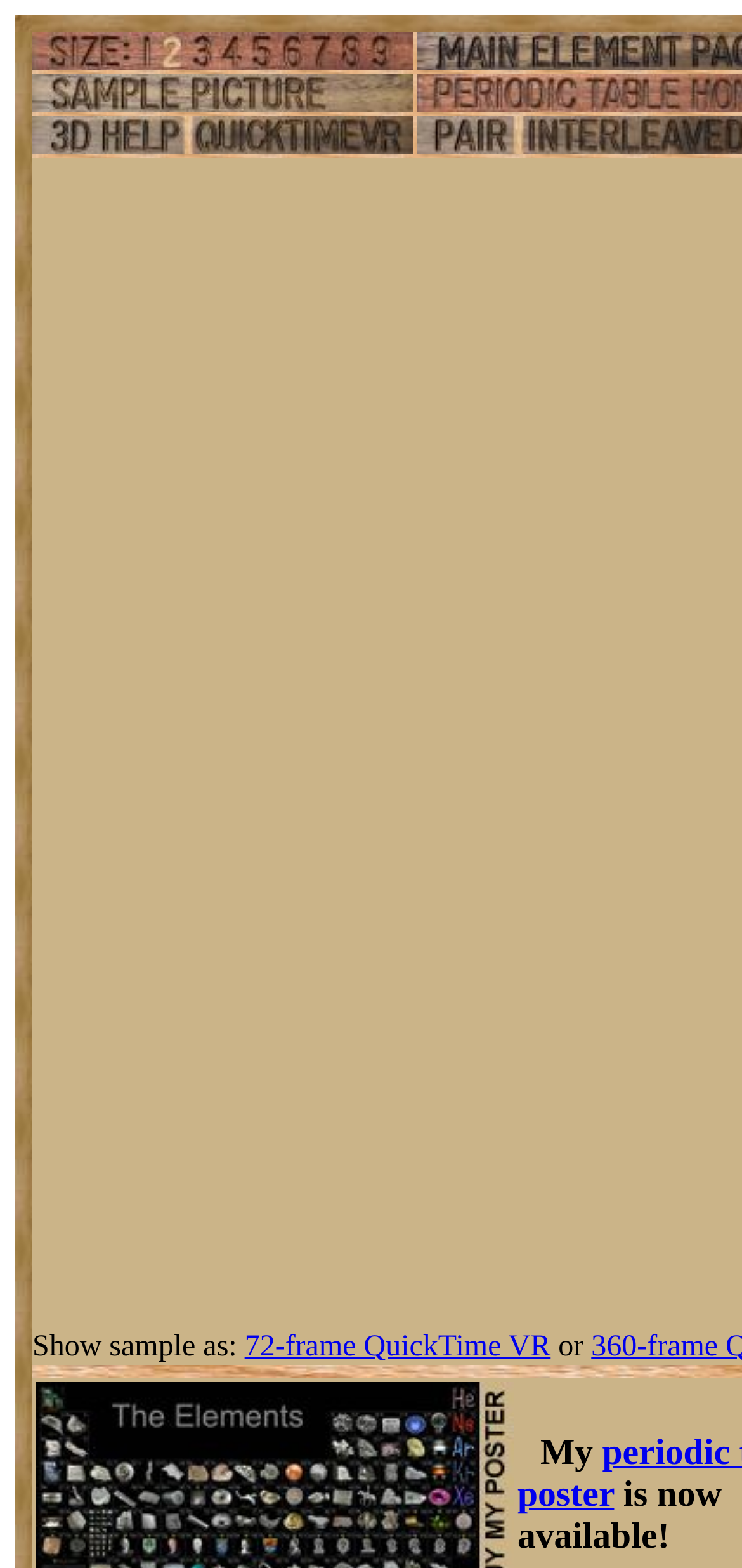Please find the bounding box for the UI component described as follows: "72-frame QuickTime VR".

[0.33, 0.849, 0.742, 0.869]